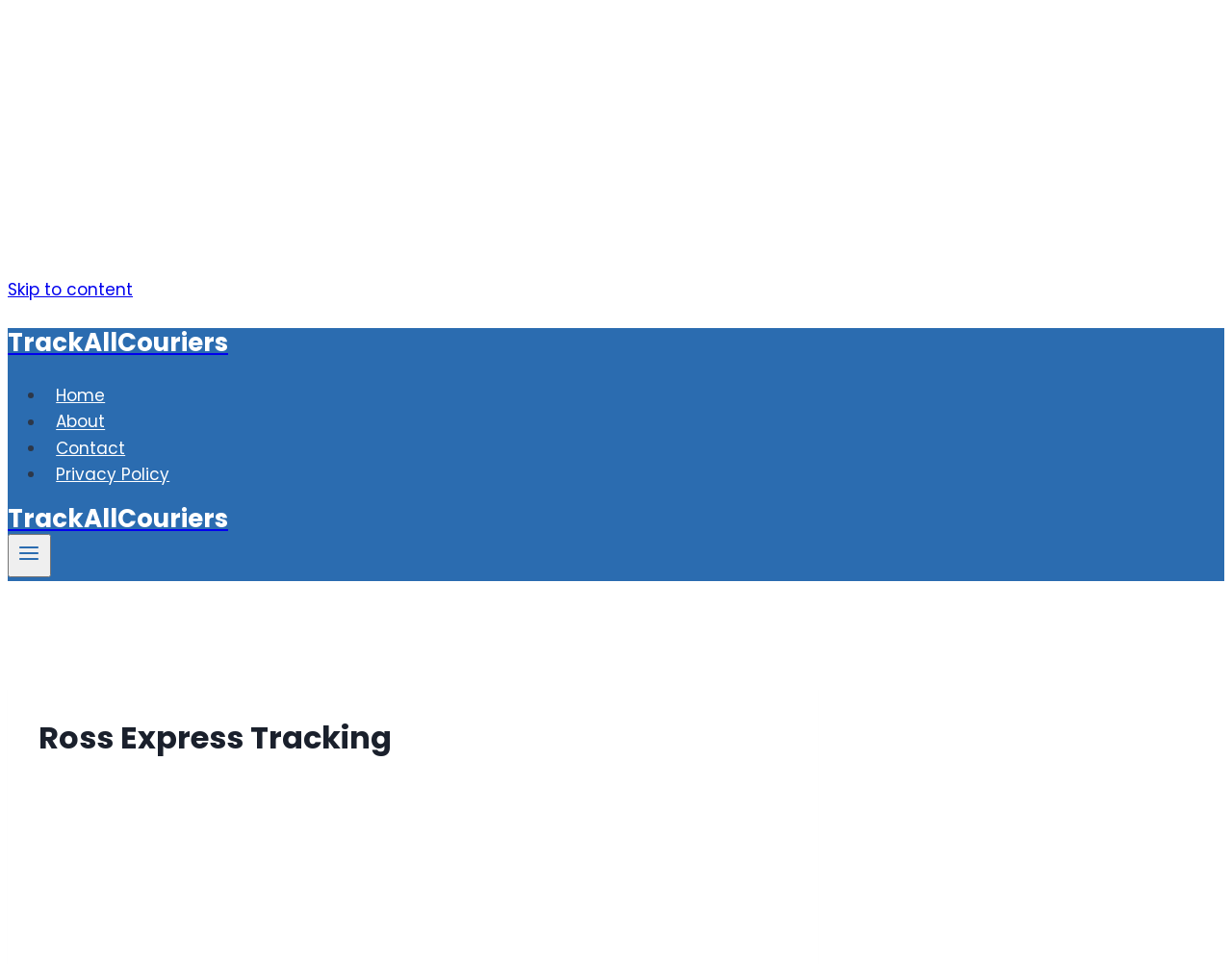Please identify the coordinates of the bounding box that should be clicked to fulfill this instruction: "click the Skip to content link".

[0.006, 0.288, 0.108, 0.312]